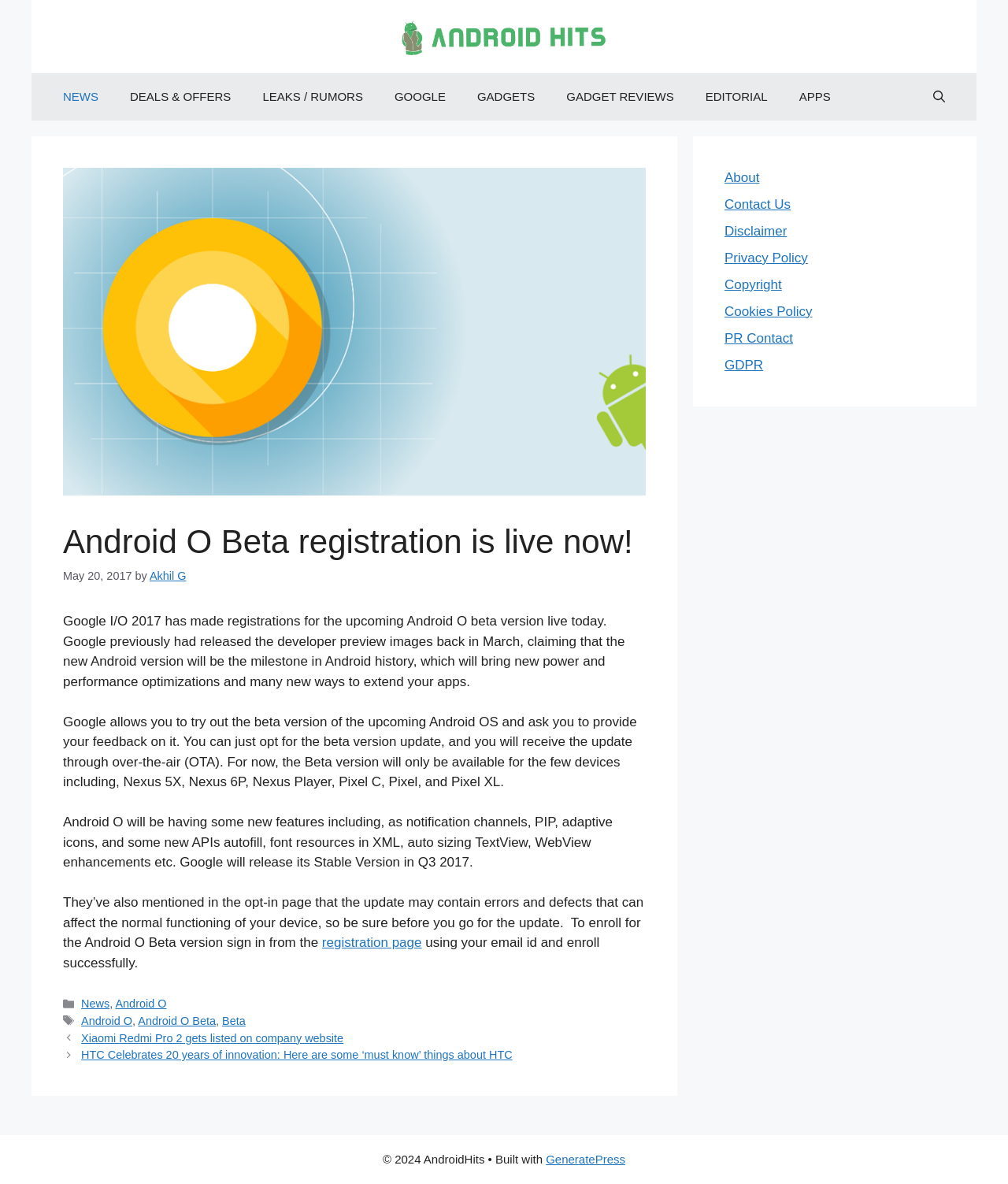When is the stable version of Android O expected to be released?
Please answer the question as detailed as possible.

The article mentions that Google will release the stable version of Android O in Q3 2017, which is mentioned in the last paragraph of the article.